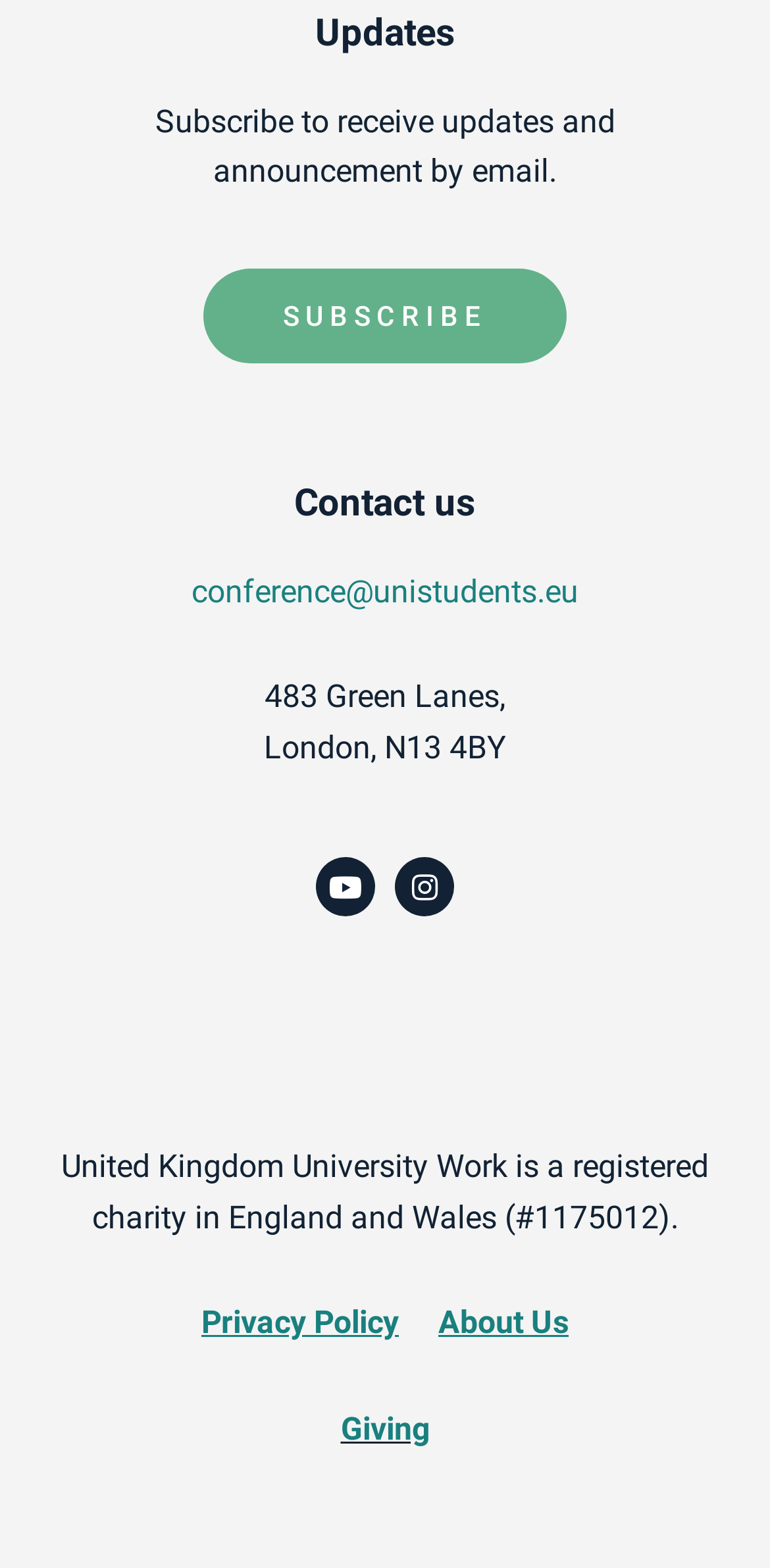What is the charity registration number?
With the help of the image, please provide a detailed response to the question.

I found the charity registration number in the StaticText element with the text 'United Kingdom University Work is a registered charity in England and Wales (#1175012).' which is located at the top of the webpage.